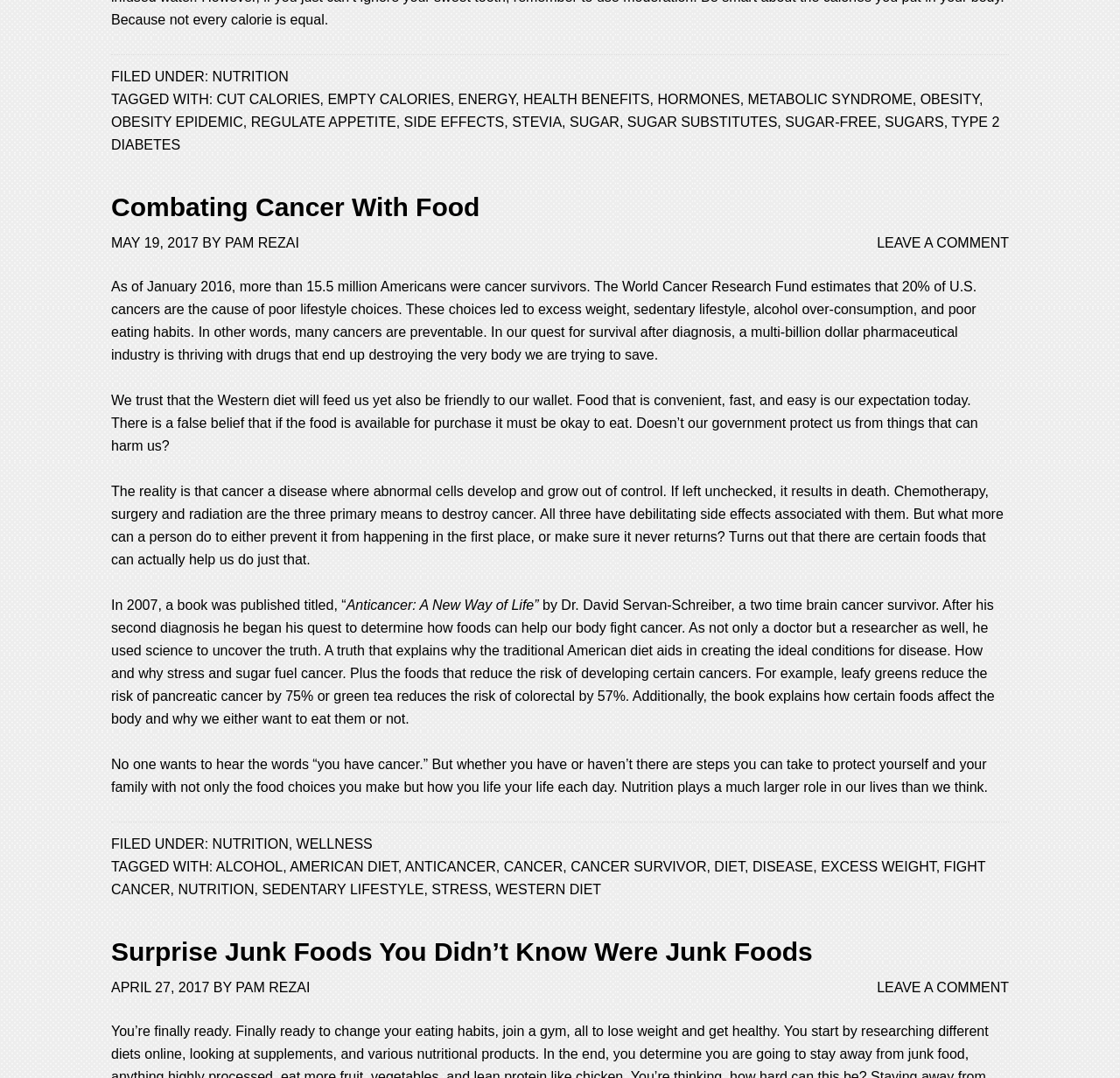Determine the bounding box coordinates of the UI element described by: "hormones".

[0.587, 0.085, 0.661, 0.099]